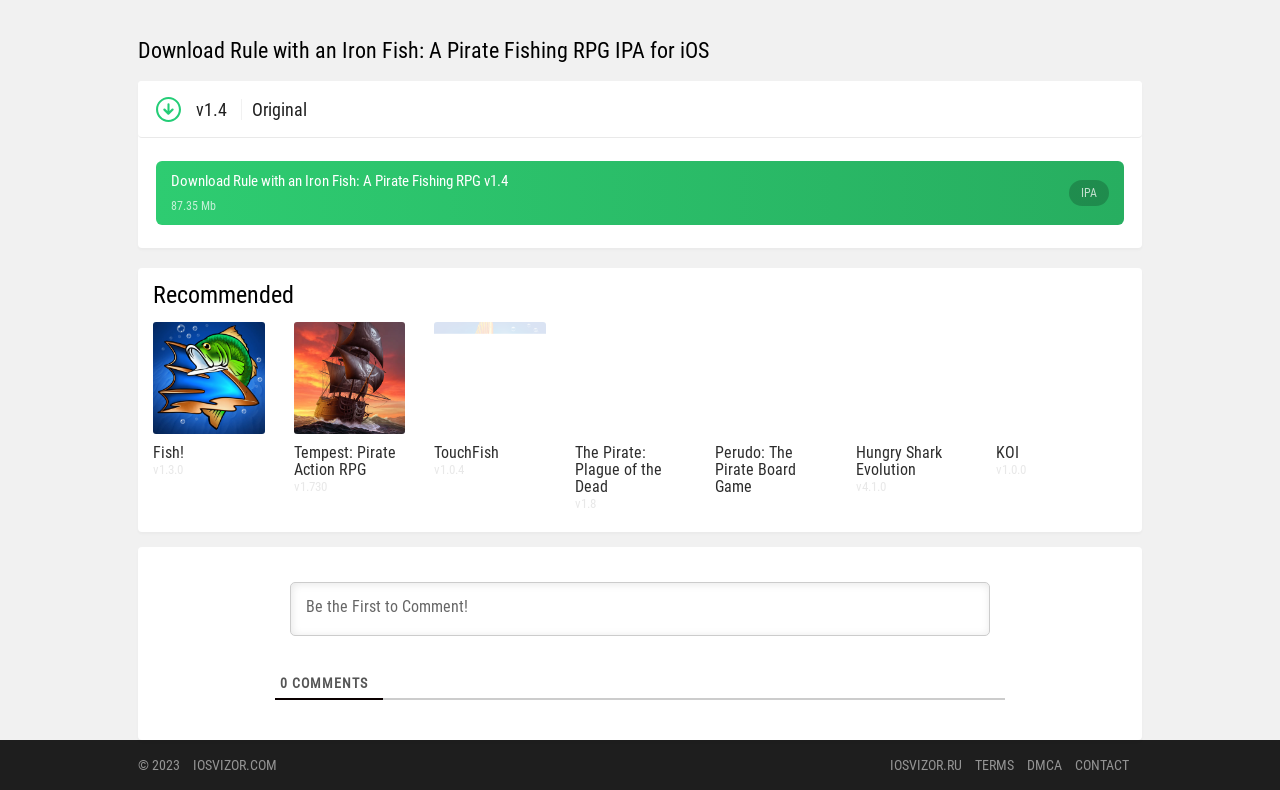Determine the bounding box coordinates of the region that needs to be clicked to achieve the task: "Download Rule with an Iron Fish: A Pirate Fishing RPG IPA for iOS".

[0.122, 0.204, 0.878, 0.284]